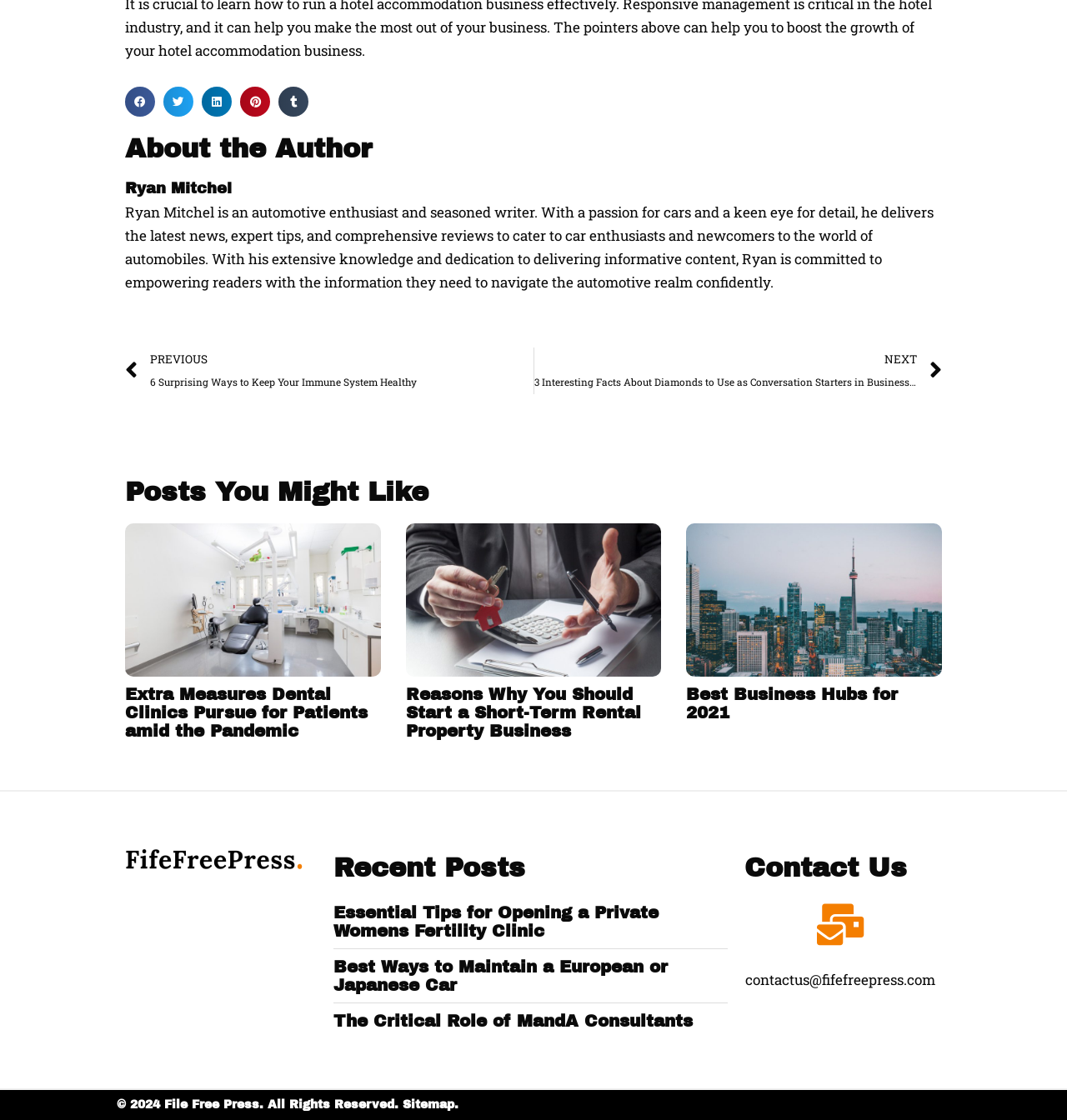Please answer the following question using a single word or phrase: 
What is the author's name?

Ryan Mitchel